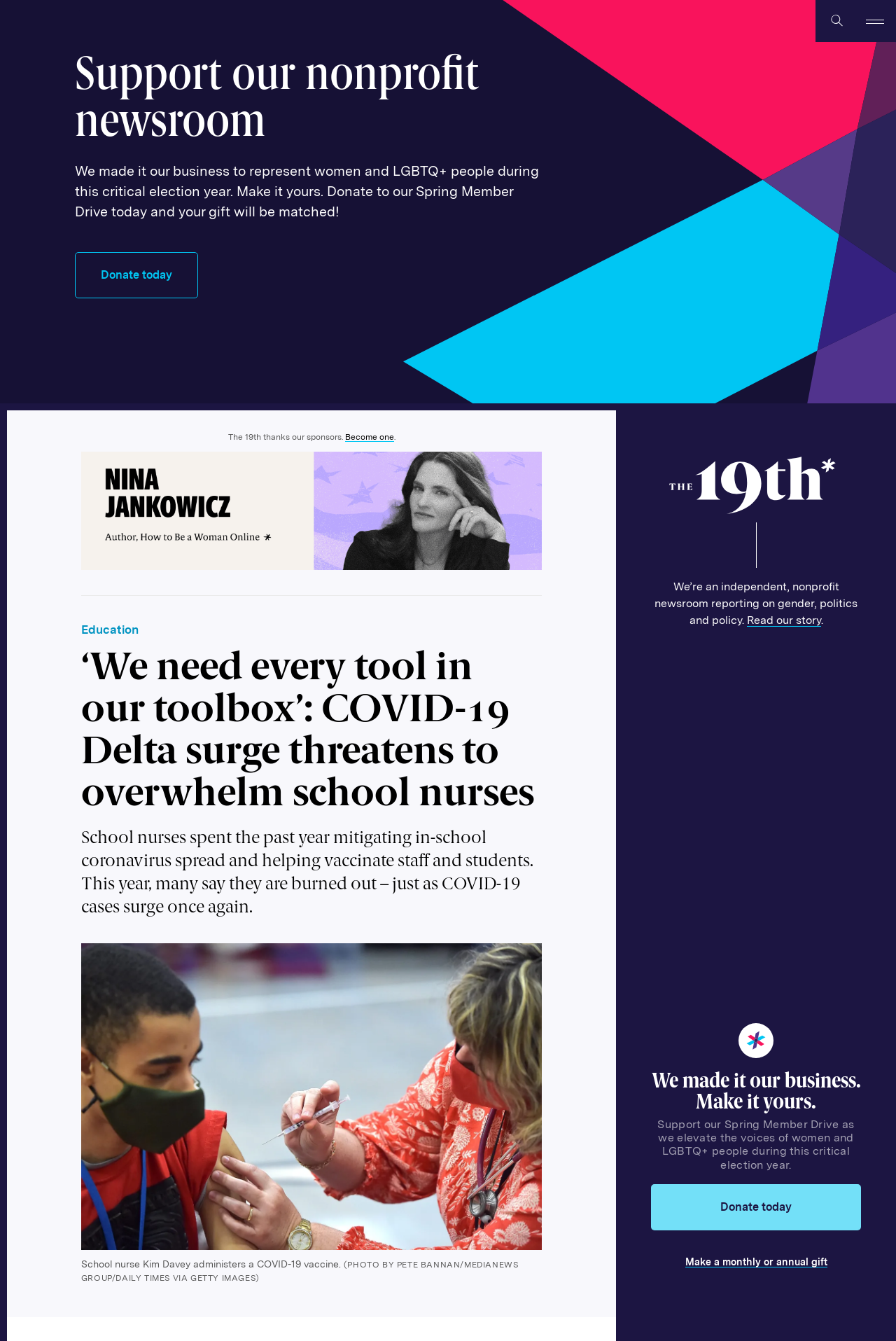Find the bounding box coordinates for the HTML element described in this sentence: "Data Privacy Notice". Provide the coordinates as four float numbers between 0 and 1, in the format [left, top, right, bottom].

None